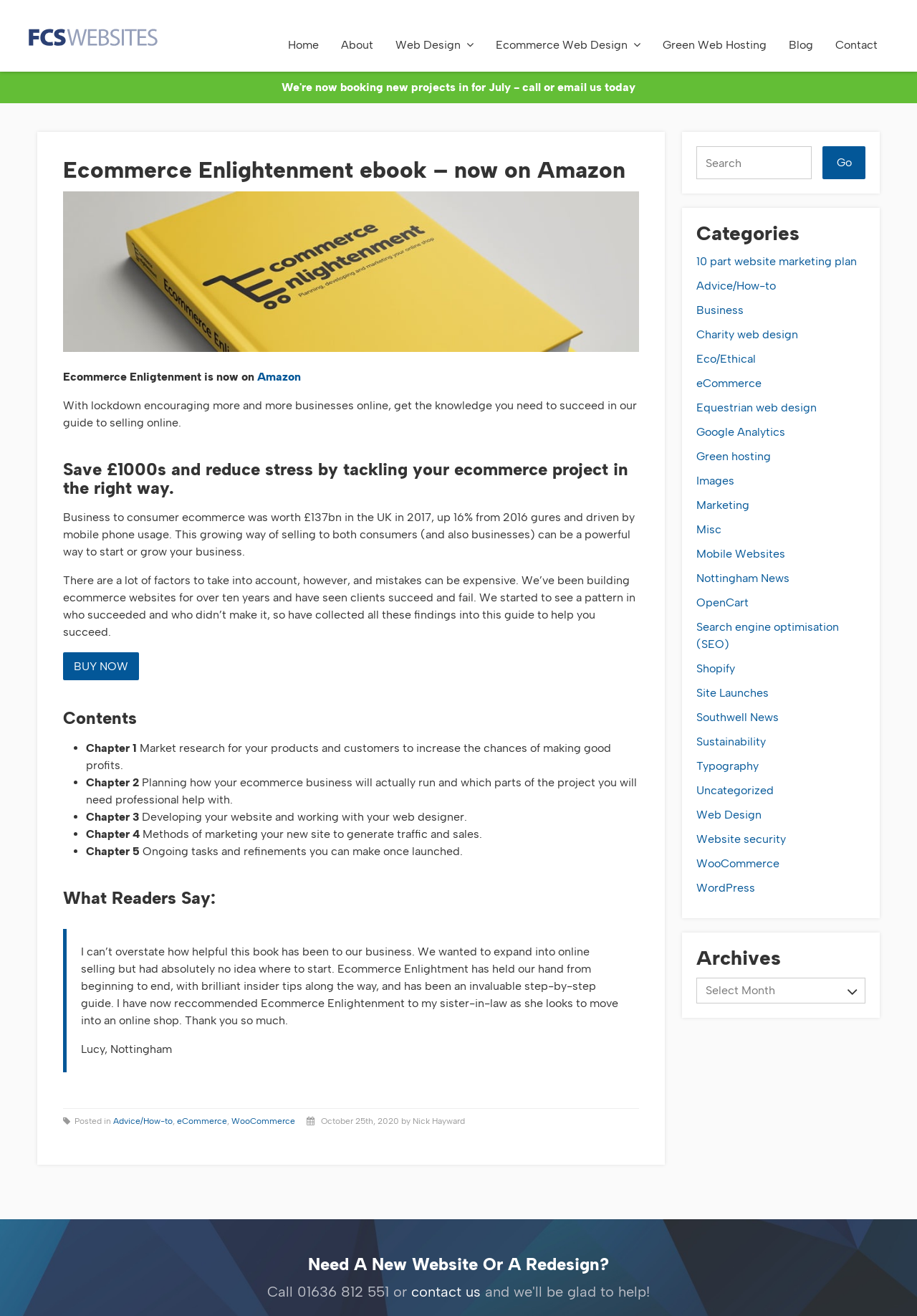How much can be saved by tackling ecommerce project in the right way?
Analyze the screenshot and provide a detailed answer to the question.

According to the text 'Save £1000s and reduce stress by tackling your ecommerce project in the right way.', it is possible to save £1000s by tackling ecommerce project in the right way.